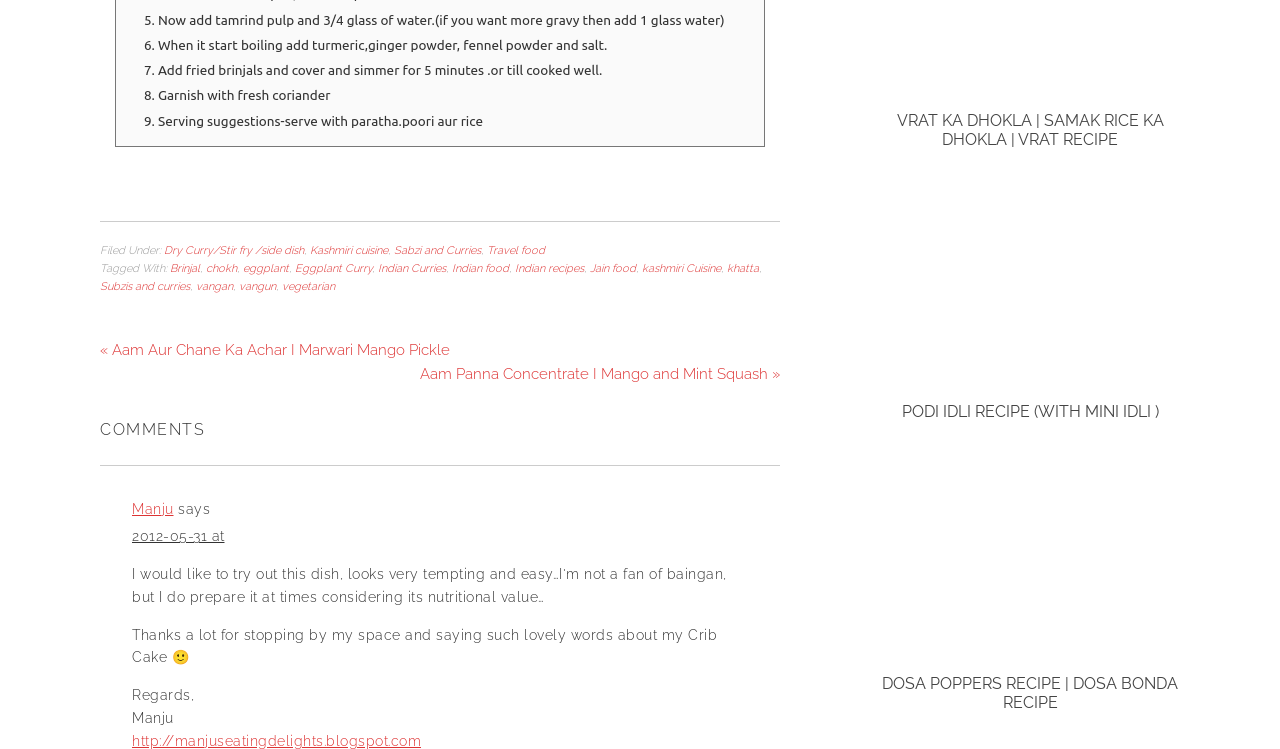Please identify the bounding box coordinates of the element's region that needs to be clicked to fulfill the following instruction: "Click on the link to see the recipe for Dosa Poppers". The bounding box coordinates should consist of four float numbers between 0 and 1, i.e., [left, top, right, bottom].

[0.688, 0.596, 0.922, 0.958]